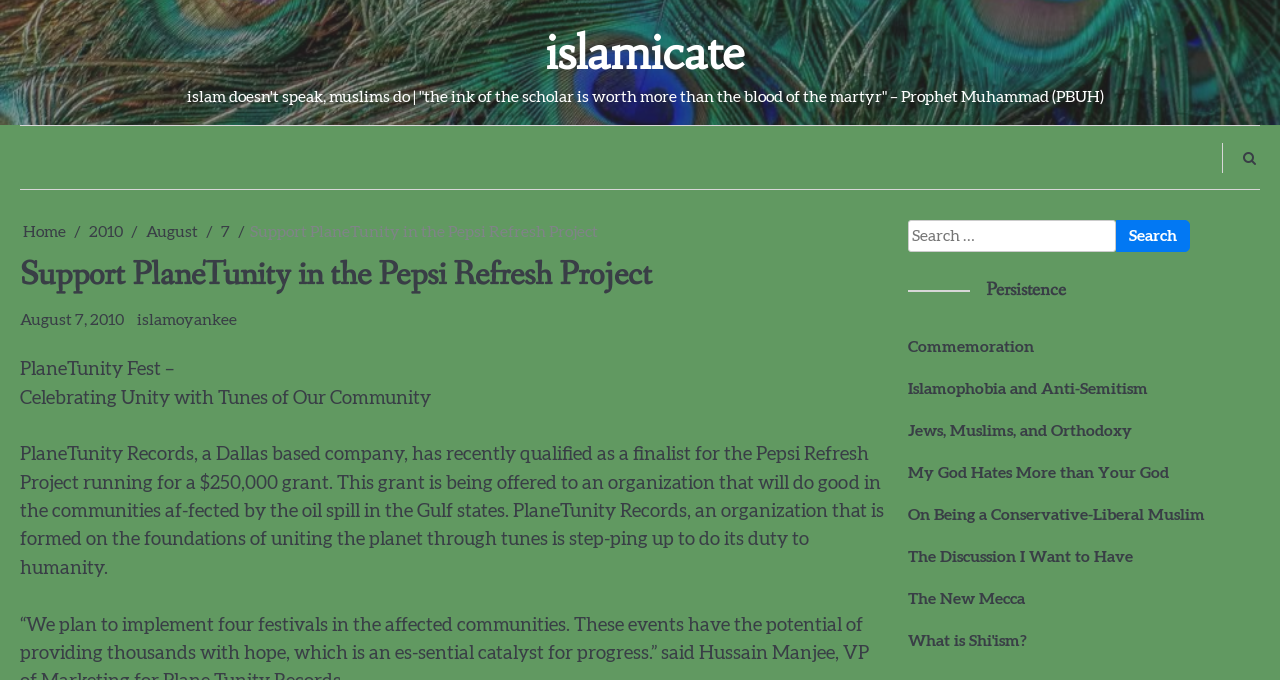Please identify the bounding box coordinates for the region that you need to click to follow this instruction: "Click the 'islamicate' link".

[0.426, 0.037, 0.582, 0.119]